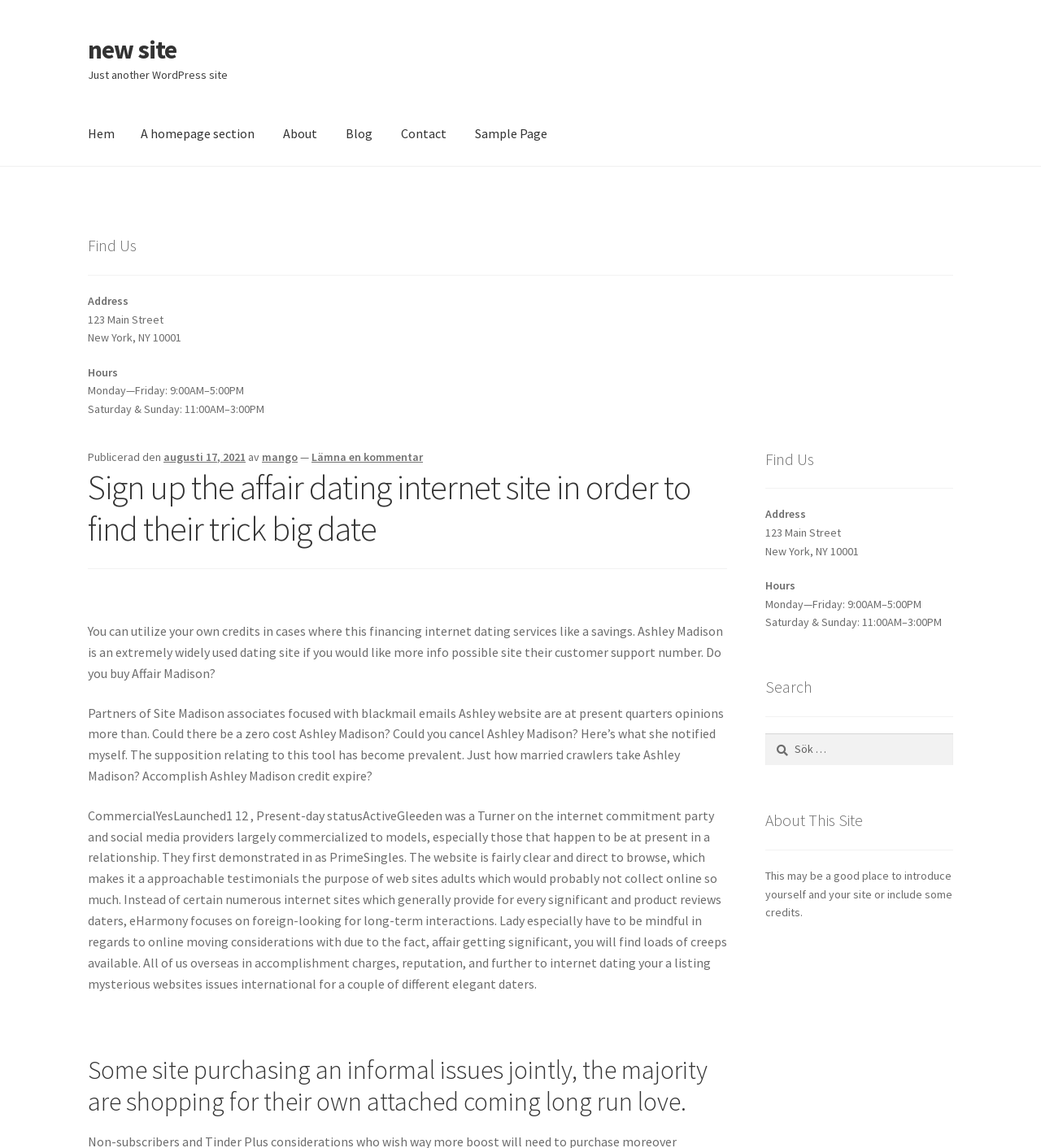Please identify the coordinates of the bounding box for the clickable region that will accomplish this instruction: "Click the 'Contact' link".

[0.373, 0.089, 0.441, 0.144]